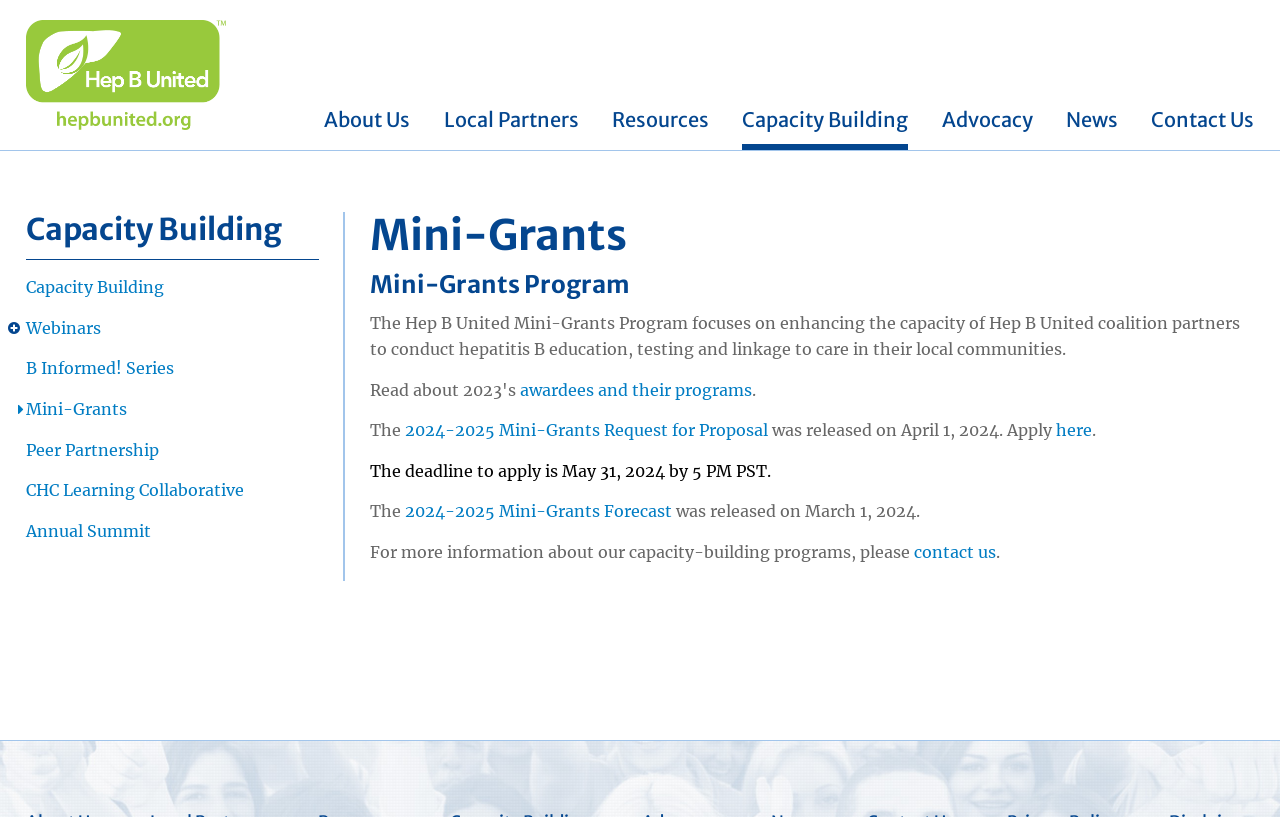Find the bounding box of the web element that fits this description: "2024-2025 Mini-Grants Request for Proposal".

[0.316, 0.514, 0.6, 0.539]